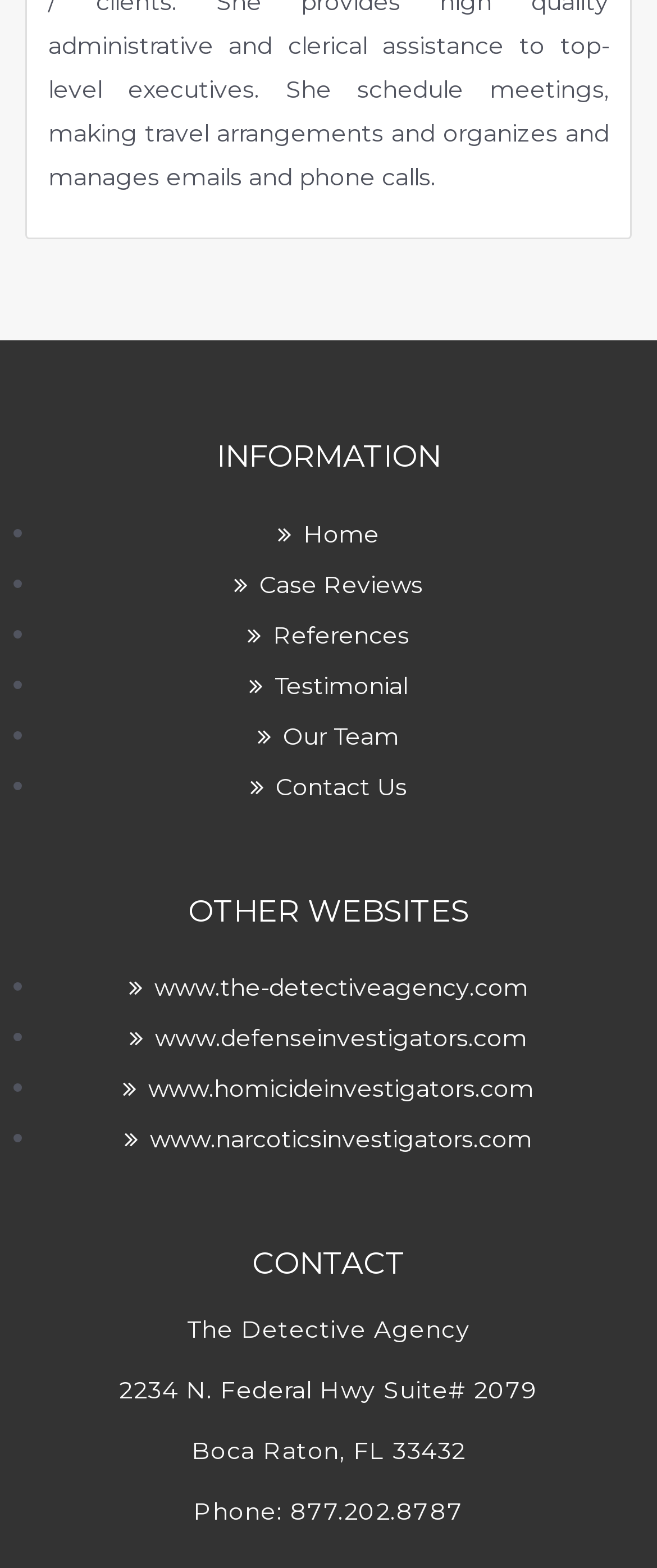What is the first link in the INFORMATION section?
Can you provide a detailed and comprehensive answer to the question?

The first link in the INFORMATION section is 'Home' because it is the first link element under the 'INFORMATION' heading, with the OCR text ' Home' and bounding box coordinates [0.423, 0.324, 0.577, 0.356].